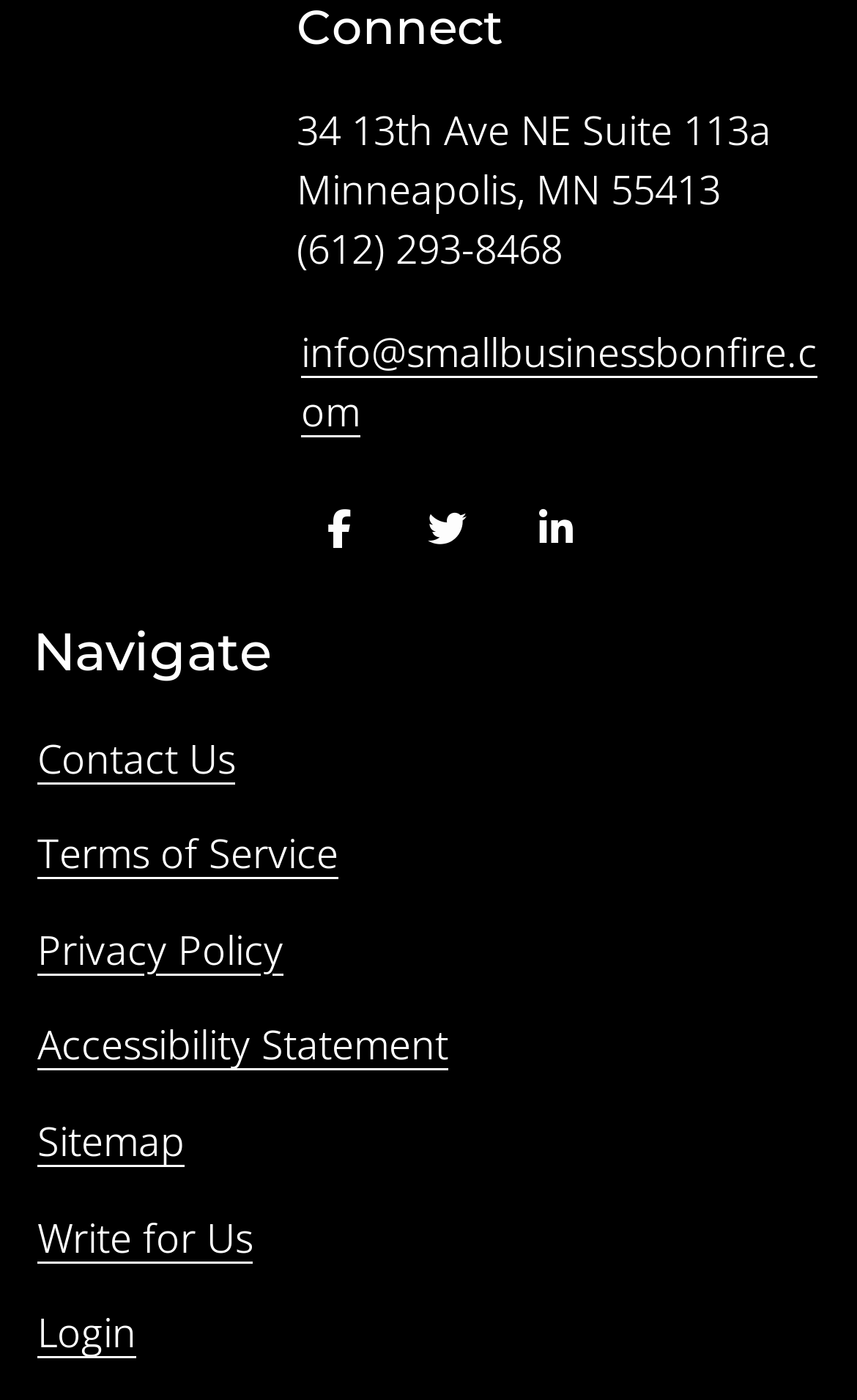What is the email address?
Please answer the question with as much detail as possible using the screenshot.

I found the email address by examining the link elements on the webpage. The email address is located below the phone number and is written as 'info@smallbusinessbonfire.com'.